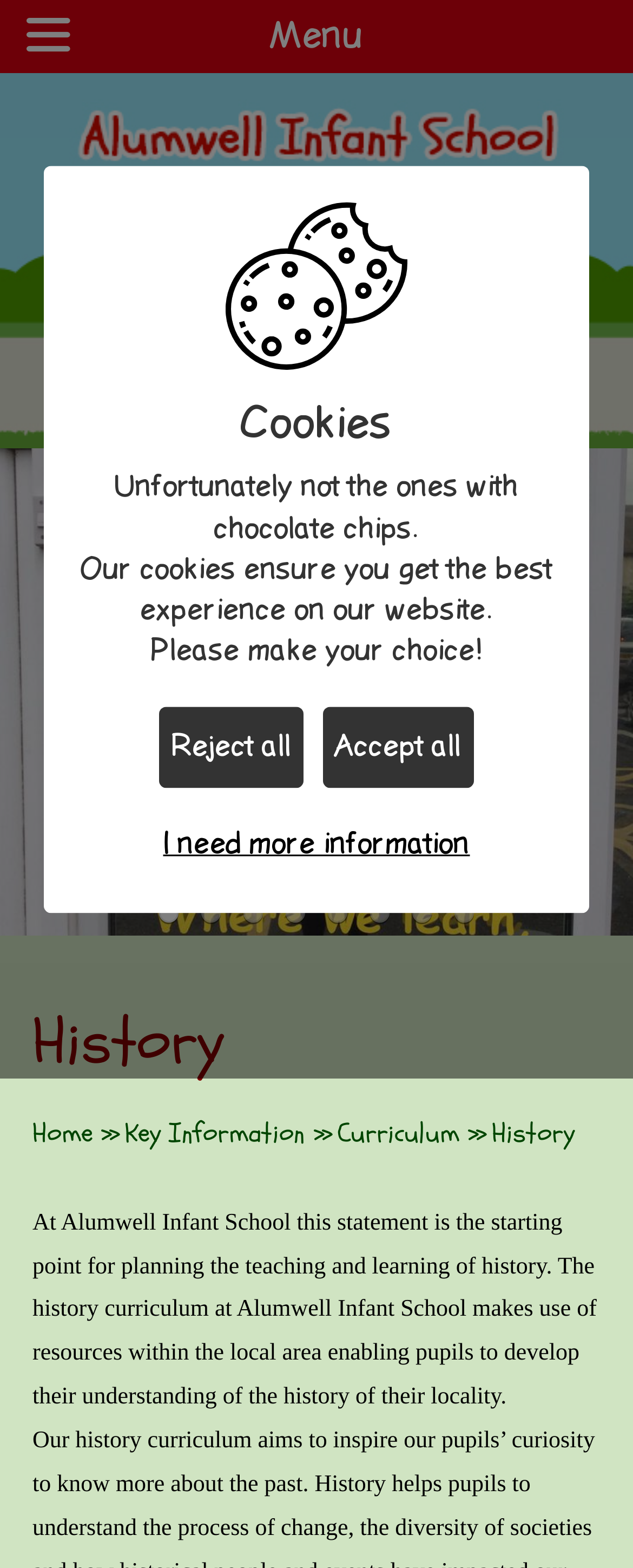Generate a comprehensive description of the webpage.

The webpage is about Alumwell Infant School, with a prominent image taking up most of the top half of the page. At the top left, there is a menu button labeled "Menu". Below the image, there is a heading "History" and a link to the "Home Page". 

On the left side of the page, there is a long list of links, organized into sections, including "Welcome", "Our School Day", "Who's Who", and many others. These links are stacked vertically, with the topmost link being "Welcome" and the bottommost link being "Fostering". 

On the right side of the page, there is a section about the history curriculum at Alumwell Infant School, which explains how the school uses local resources to teach pupils about their locality. Below this section, there are four links: "Home", "Key Information", "Curriculum", and "History". 

At the bottom of the page, there is a section about cookies, with a heading "Cookies" and a brief explanation of what cookies are used for on the website. There are three buttons: "Reject all cookies", "Accept all cookies", and "Customise cookie settings".